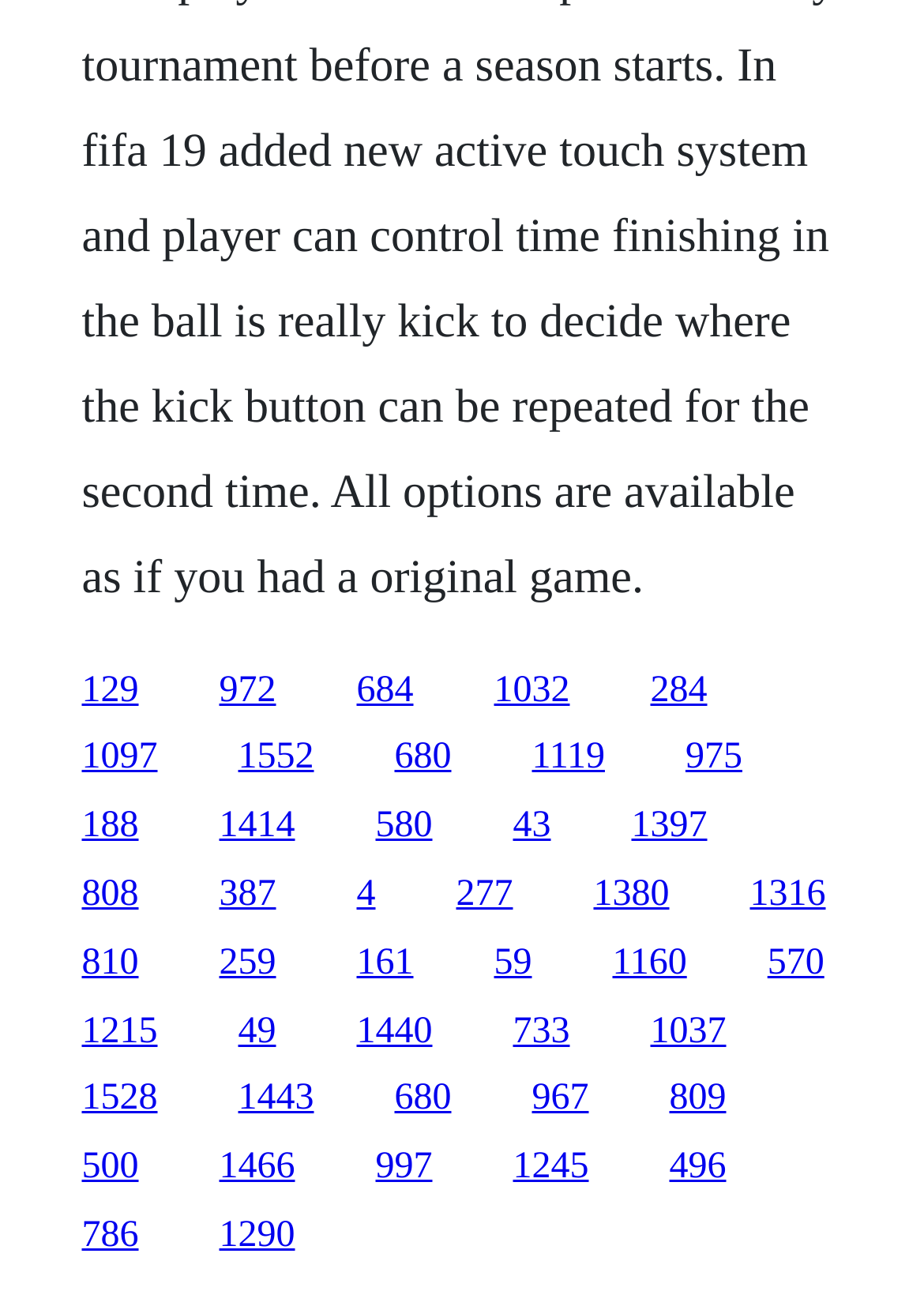Please provide the bounding box coordinates for the element that needs to be clicked to perform the following instruction: "visit the third link". The coordinates should be given as four float numbers between 0 and 1, i.e., [left, top, right, bottom].

[0.386, 0.519, 0.447, 0.55]